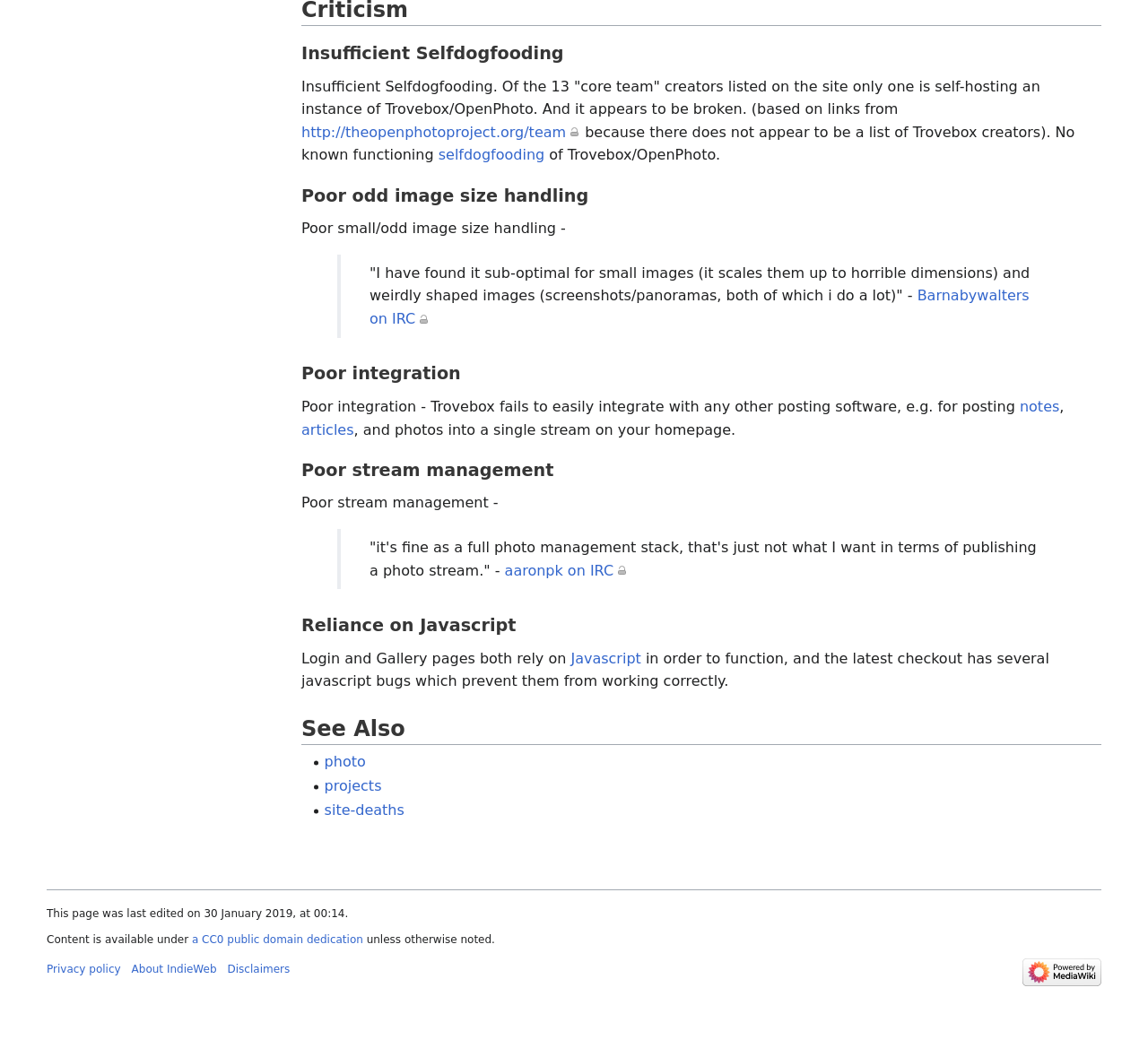Specify the bounding box coordinates of the region I need to click to perform the following instruction: "Learn about the CC0 public domain dedication". The coordinates must be four float numbers in the range of 0 to 1, i.e., [left, top, right, bottom].

[0.167, 0.883, 0.316, 0.895]